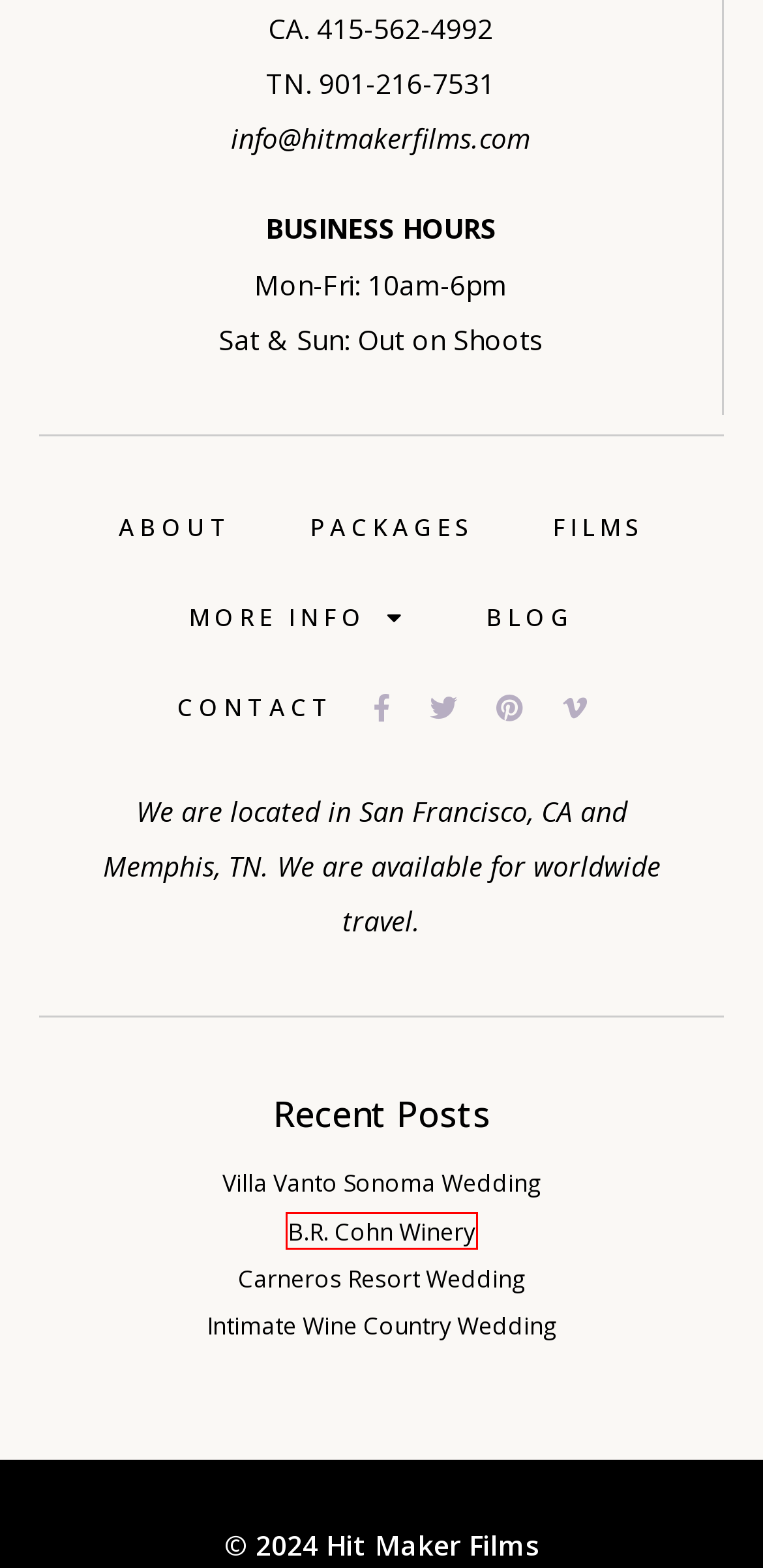You have received a screenshot of a webpage with a red bounding box indicating a UI element. Please determine the most fitting webpage description that matches the new webpage after clicking on the indicated element. The choices are:
A. Carneros Resort Wedding - San Francisco Wedding Videographer
B. About - San Francisco Wedding Videographer
C. Contact - San Francisco Wedding Videographer
D. Packages - San Francisco Wedding Videographer
E. Blog - San Francisco Wedding Videographer
F. Villa Vanto Sonoma Wedding - San Francisco Wedding Videographer
G. B.R. Cohn Winery - San Francisco Wedding Videographer
H. Films - San Francisco Wedding Videographer

G